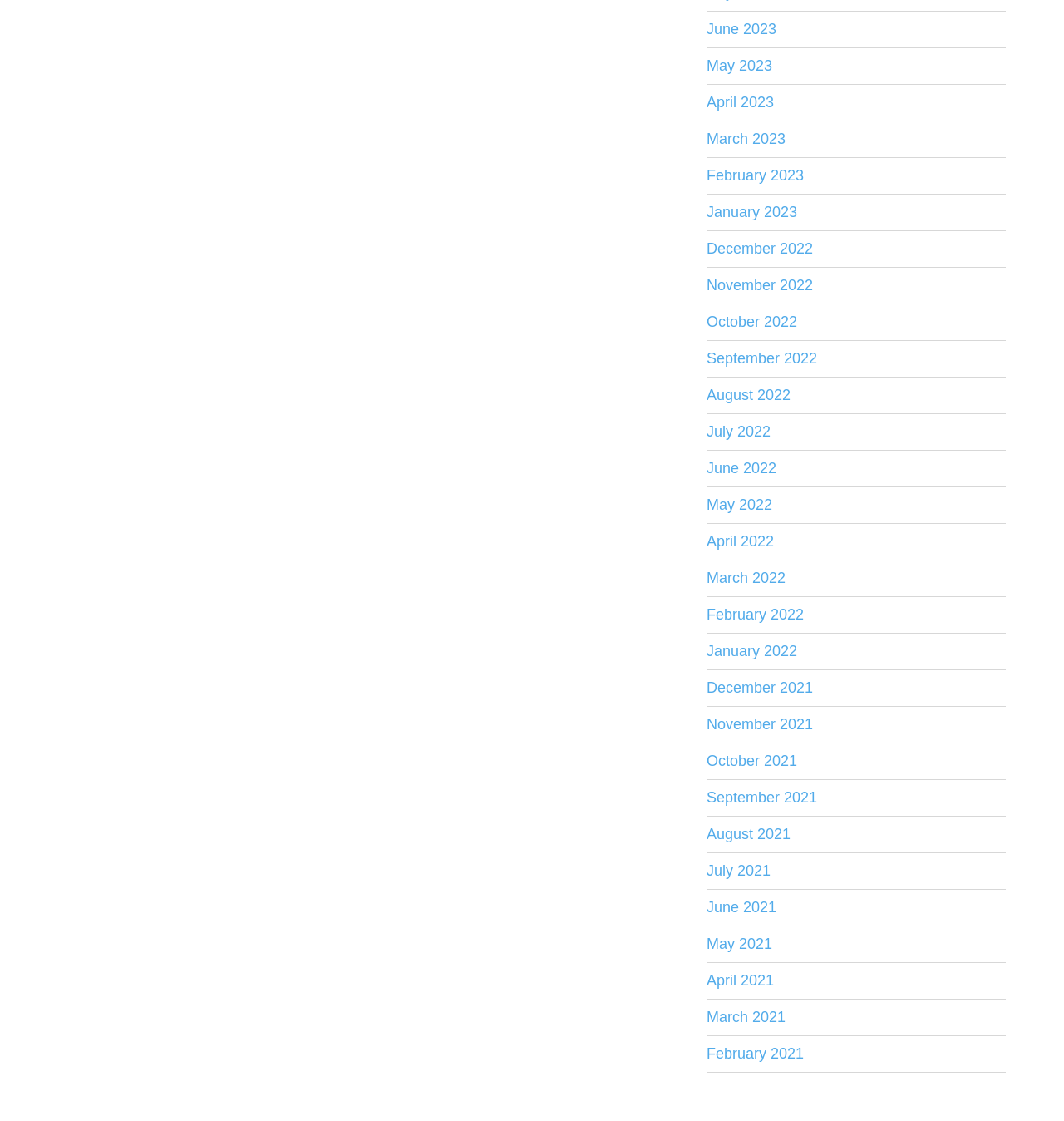Determine the bounding box coordinates for the element that should be clicked to follow this instruction: "View August 2021". The coordinates should be given as four float numbers between 0 and 1, in the format [left, top, right, bottom].

[0.664, 0.729, 0.945, 0.761]